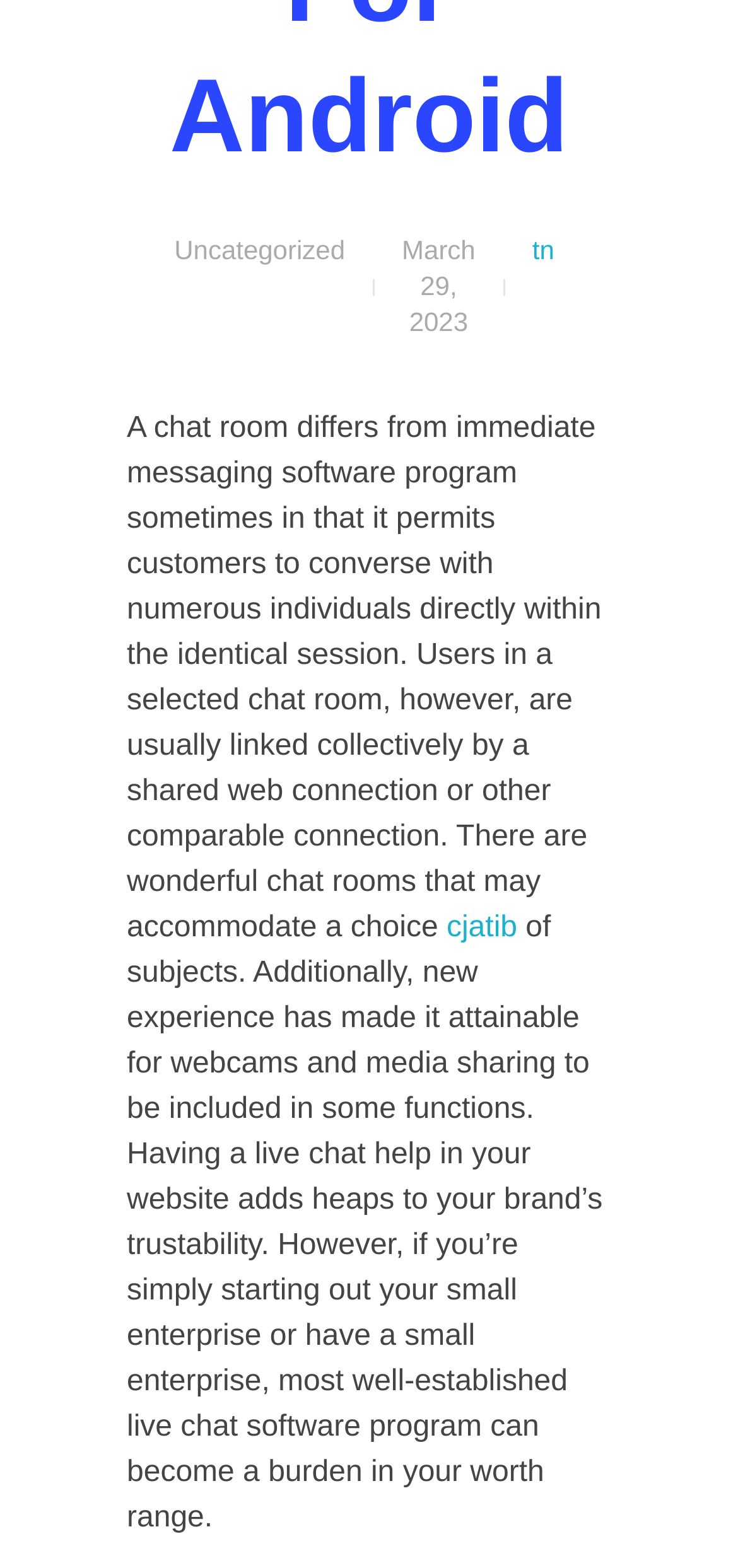What is the relationship between users in a chat room?
Answer with a single word or phrase, using the screenshot for reference.

they are linked by a shared web connection